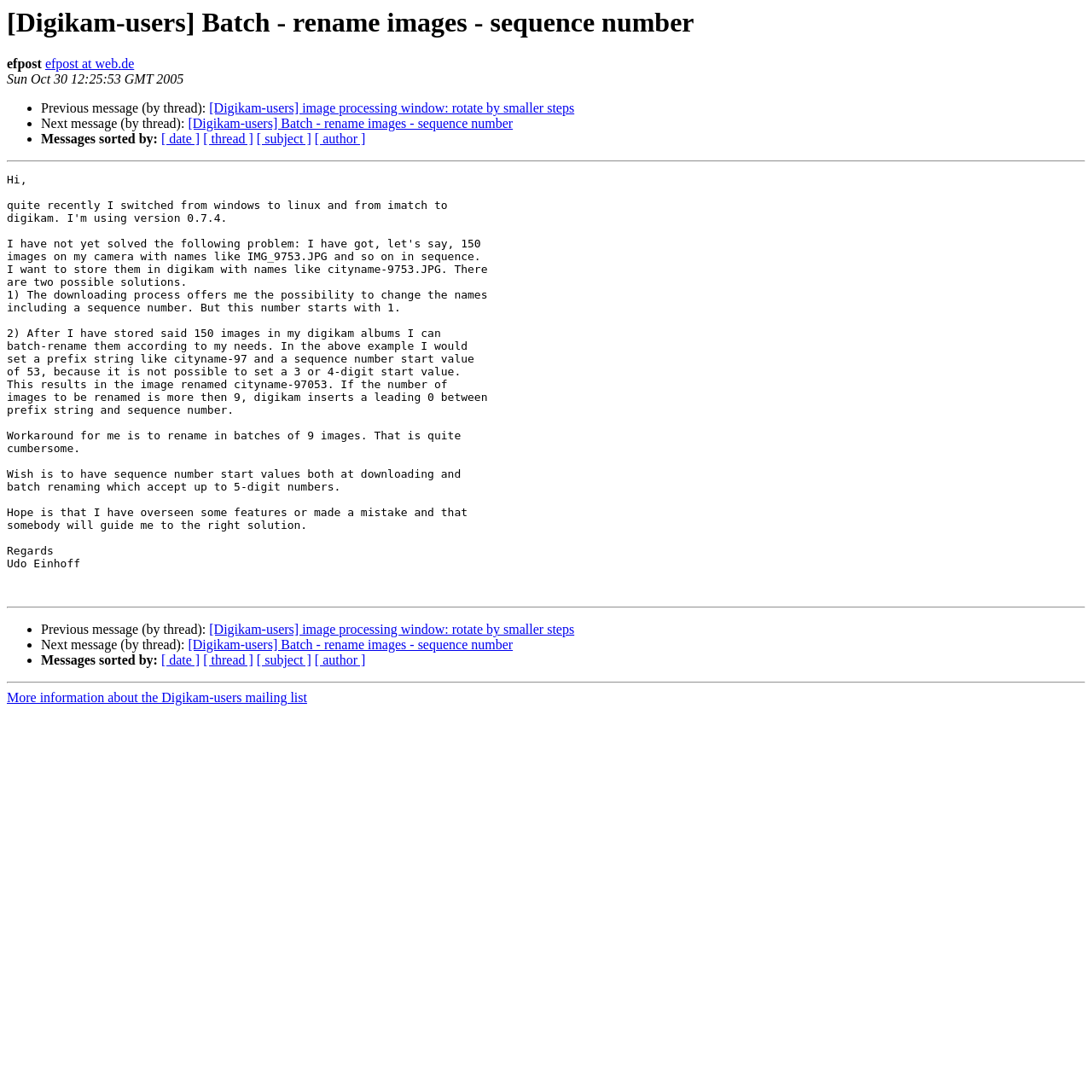Locate the bounding box coordinates of the clickable region to complete the following instruction: "View message '[Digikam-users] image processing window: rotate by smaller steps'."

[0.192, 0.093, 0.526, 0.106]